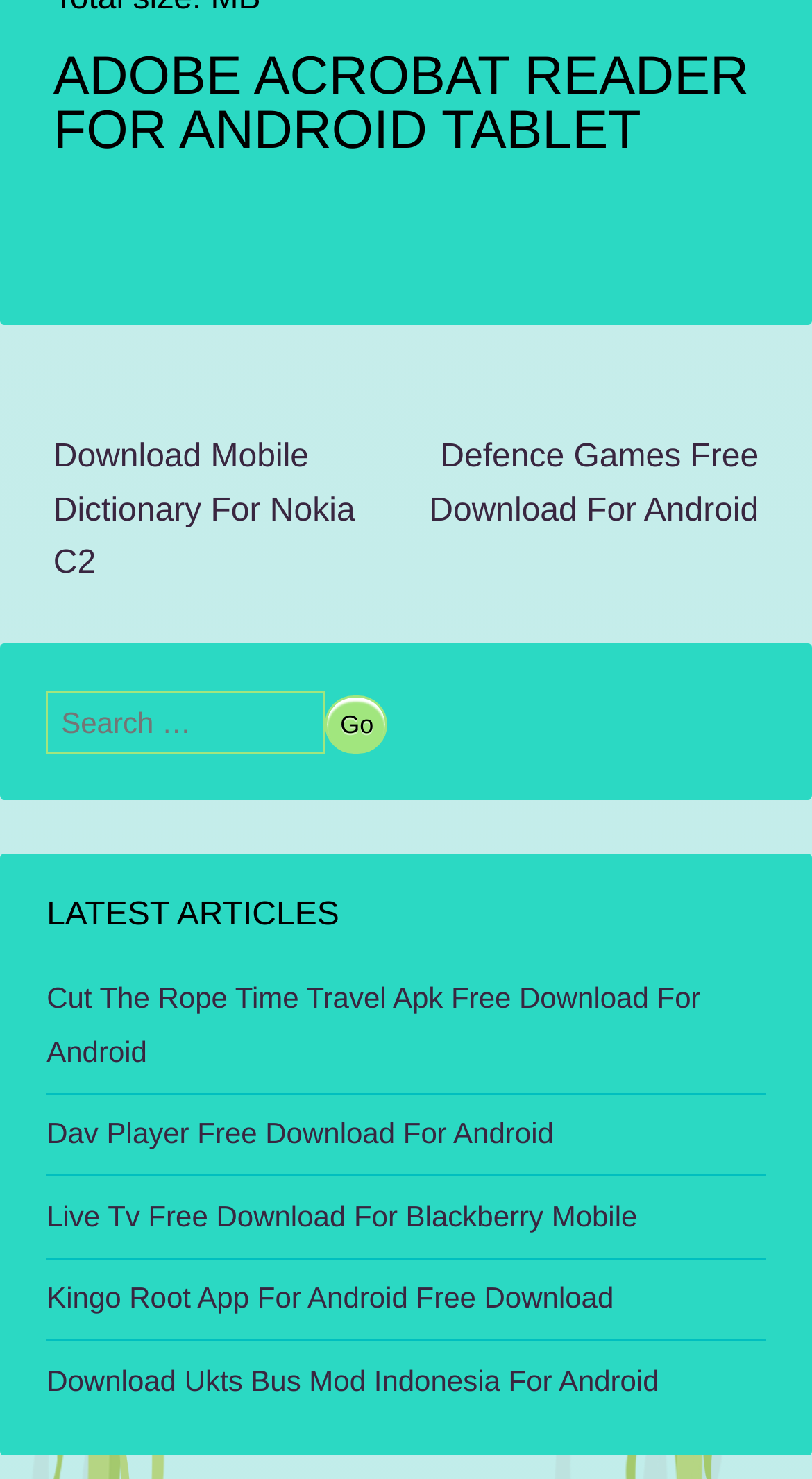Determine the bounding box coordinates of the region to click in order to accomplish the following instruction: "Download Mobile Dictionary For Nokia C2". Provide the coordinates as four float numbers between 0 and 1, specifically [left, top, right, bottom].

[0.066, 0.297, 0.437, 0.393]